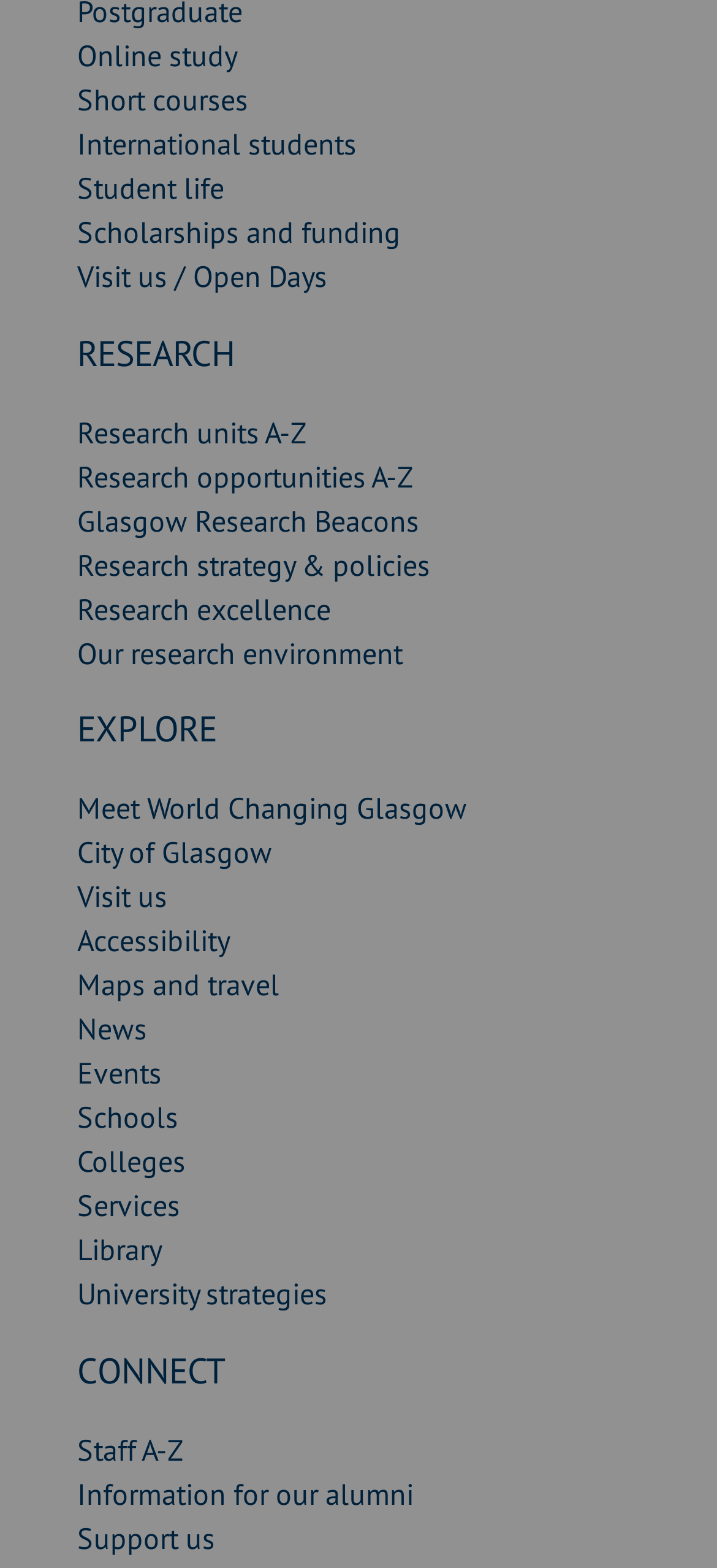How many links are under the 'RESEARCH' heading?
Provide a short answer using one word or a brief phrase based on the image.

7